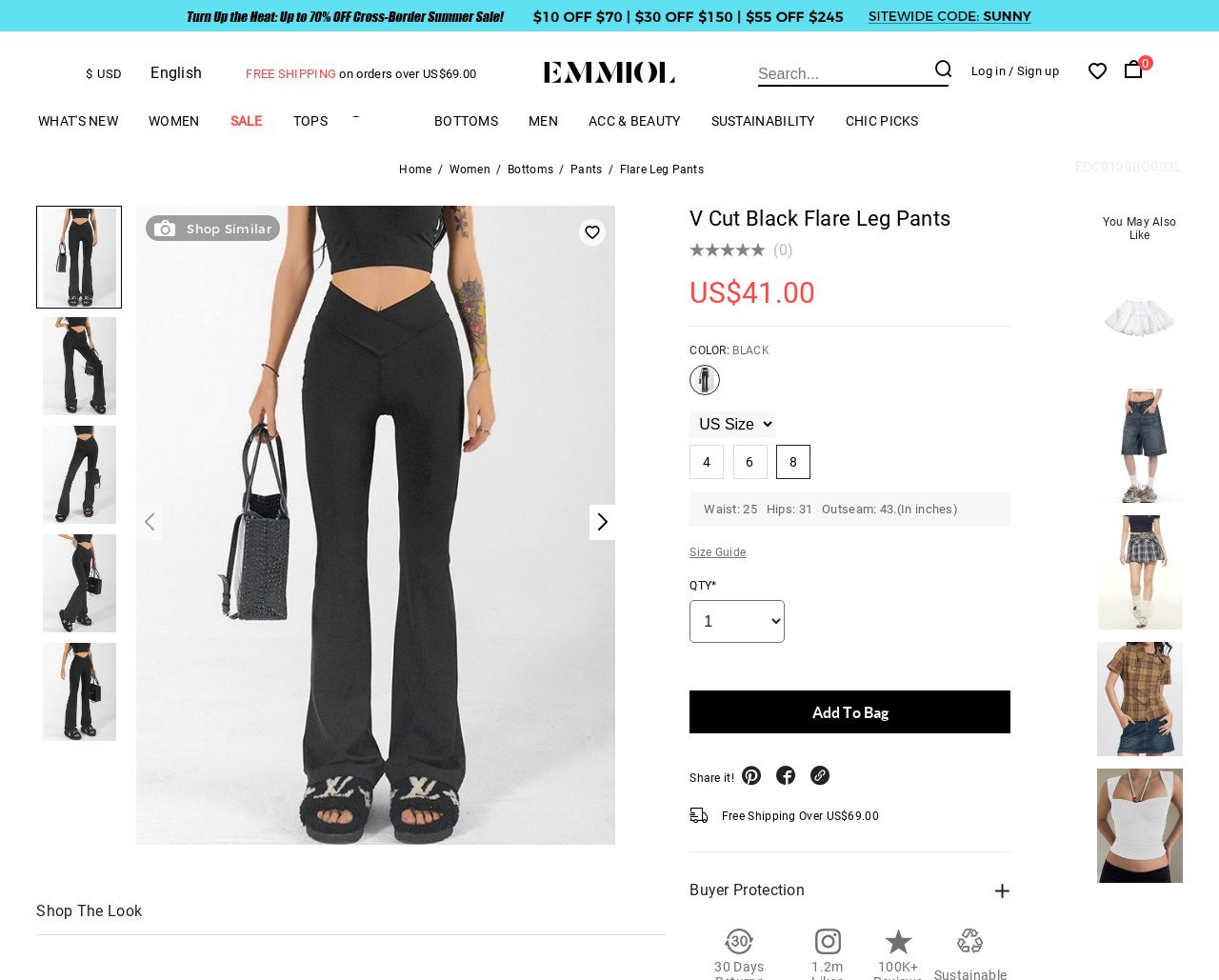Find the bounding box coordinates for the element that must be clicked to complete the instruction: "Search for products". The coordinates should be four float numbers between 0 and 1, indicated as [left, top, right, bottom].

[0.622, 0.067, 0.778, 0.089]